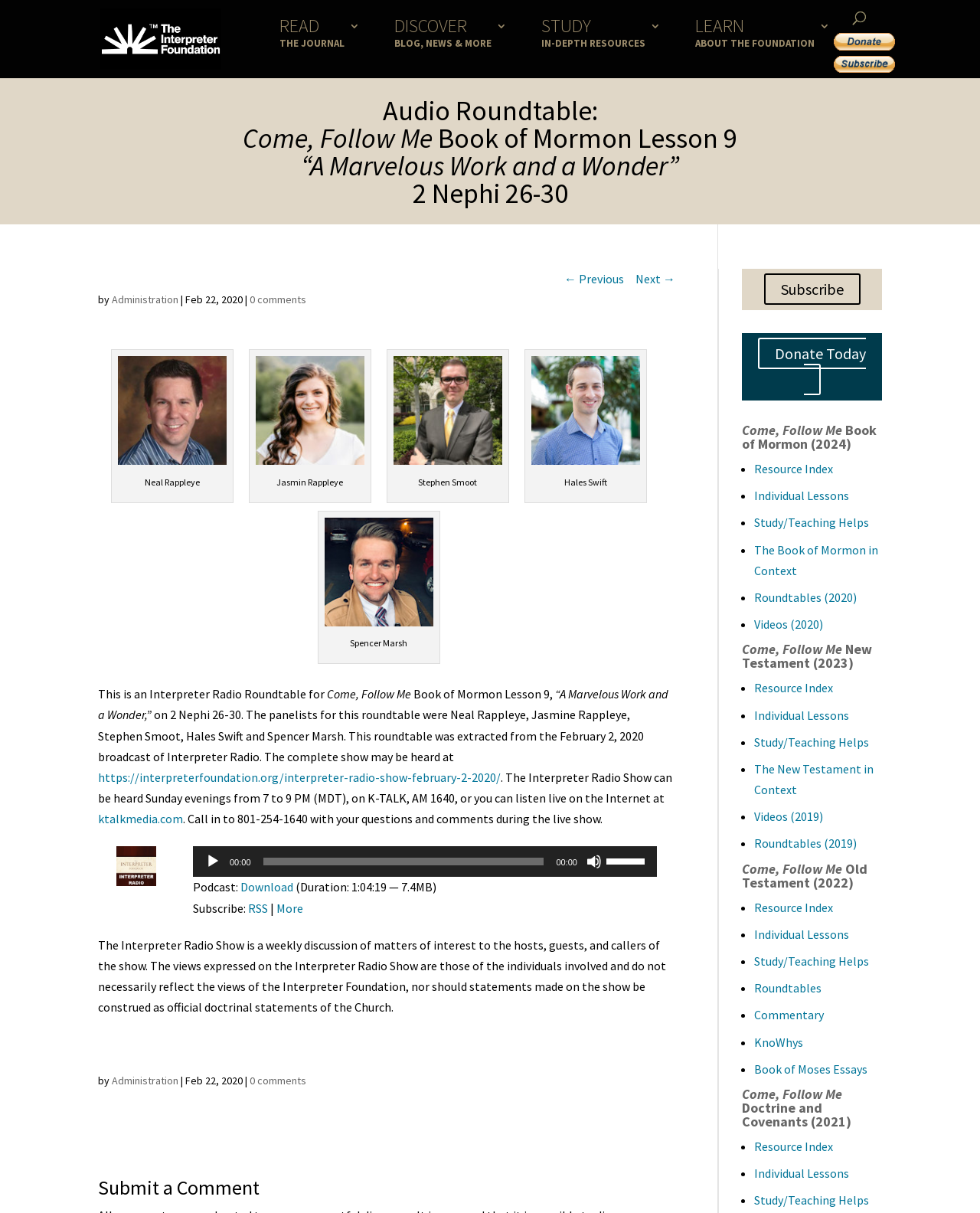Who are the panelists for this roundtable?
Using the image as a reference, answer the question with a short word or phrase.

Neal Rappleye, Jasmine Rappleye, Stephen Smoot, Hales Swift, and Spencer Marsh